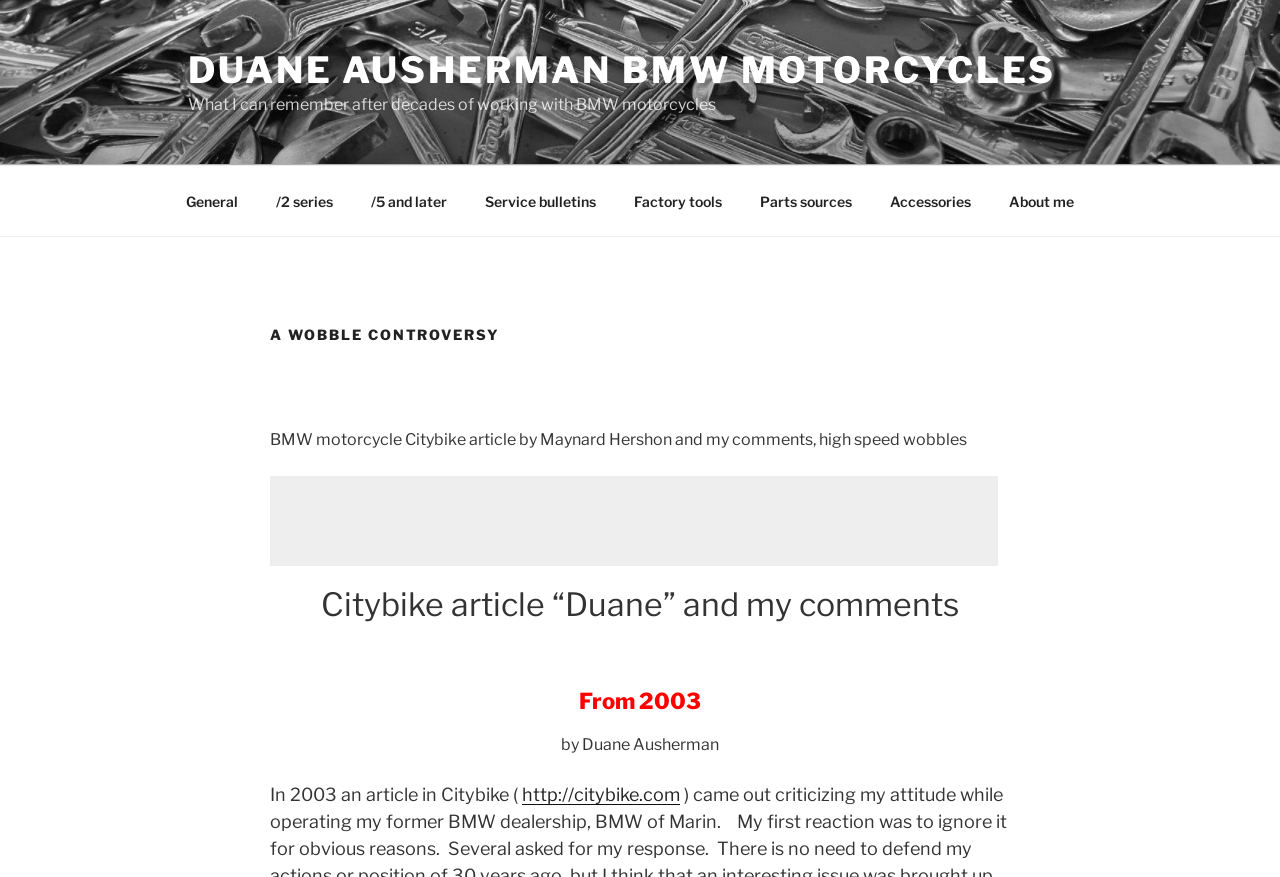Can you determine the bounding box coordinates of the area that needs to be clicked to fulfill the following instruction: "Read the article about 'A WOBBLE CONTROVERSY'"?

[0.211, 0.371, 0.789, 0.393]